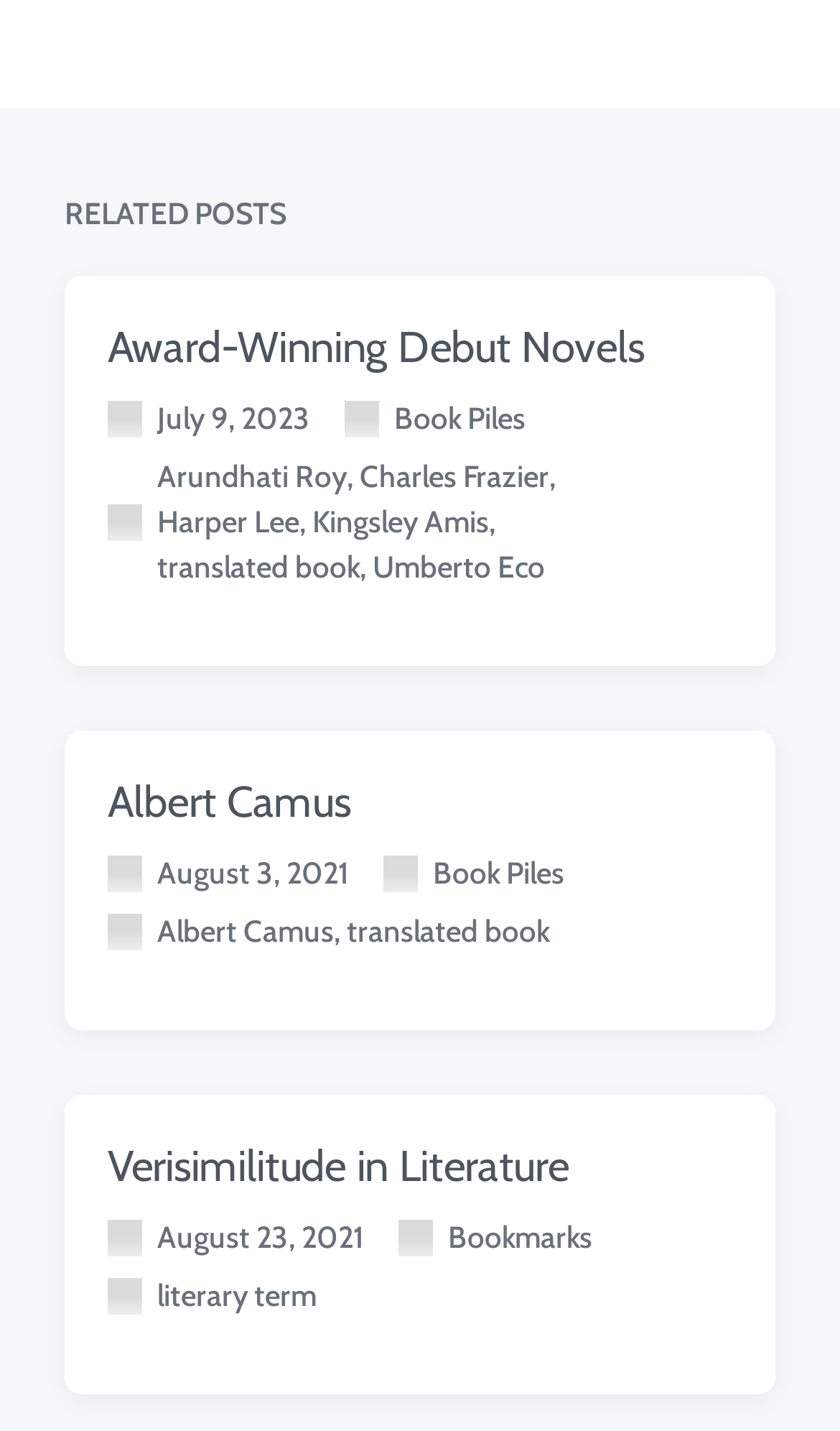Determine the bounding box for the described UI element: "Verisimilitude in Literature".

[0.128, 0.796, 0.677, 0.833]